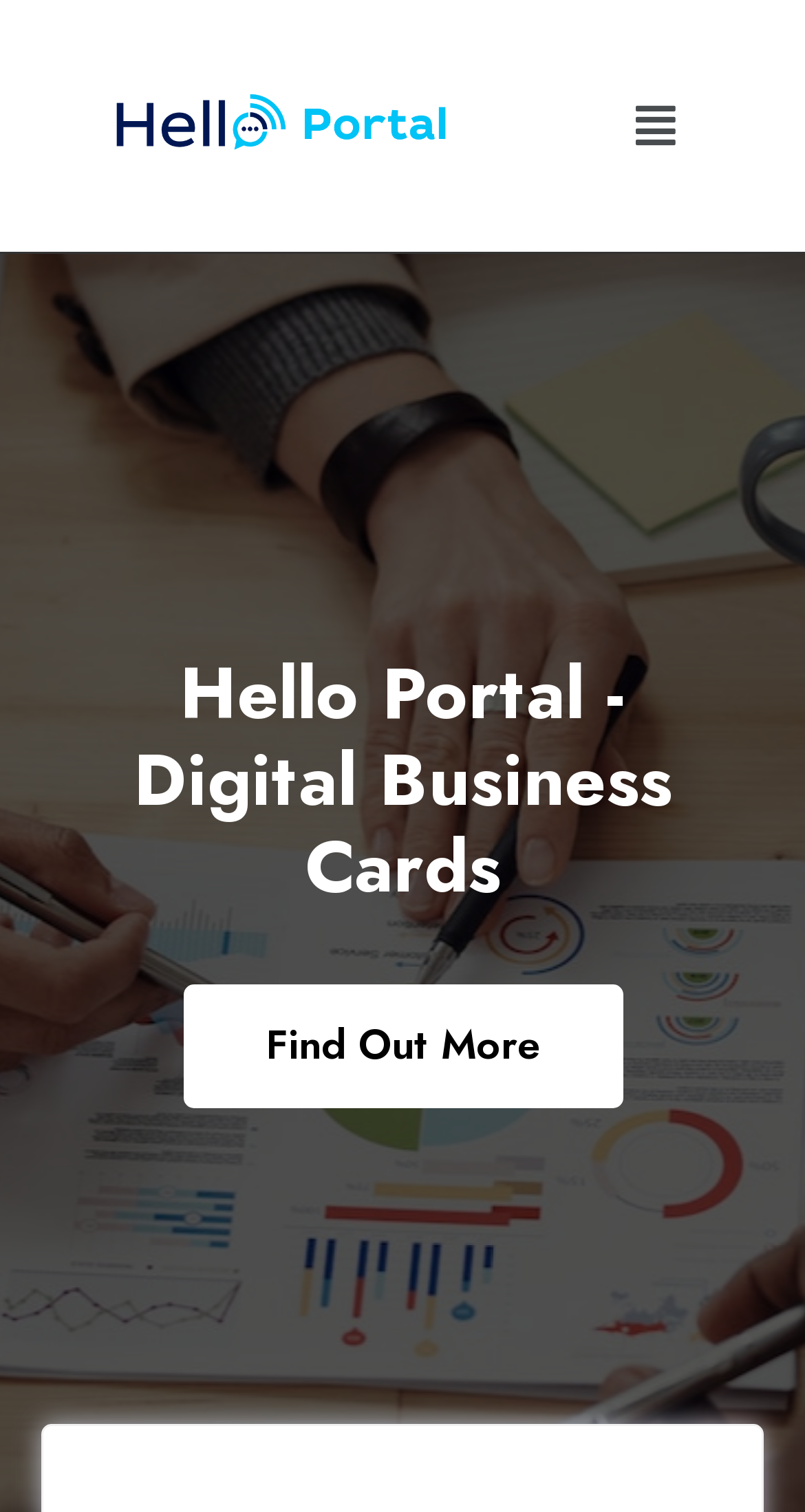Find the bounding box coordinates for the HTML element described in this sentence: "Menu". Provide the coordinates as four float numbers between 0 and 1, in the format [left, top, right, bottom].

[0.77, 0.057, 0.858, 0.11]